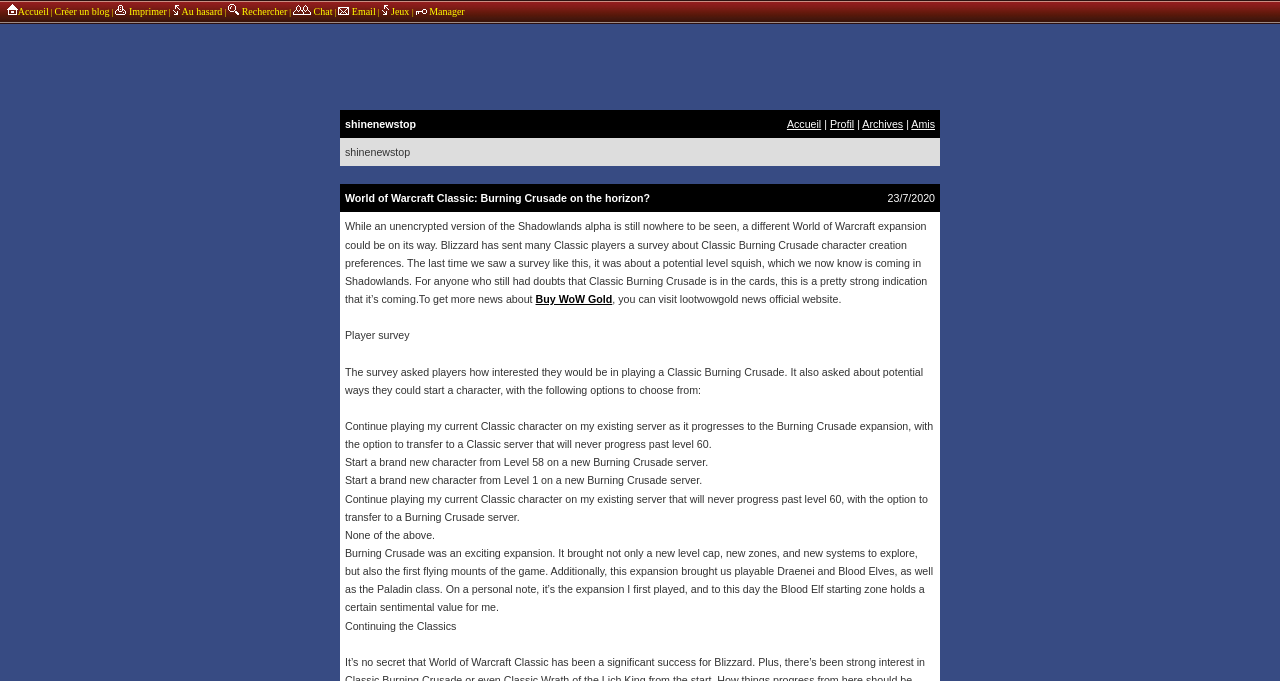Explain the features and main sections of the webpage comprehensively.

This webpage is a blog post about World of Warcraft Classic: Burning Crusade. At the top, there is a navigation bar with links to various sections of the blog, including "Accueil", "Créer un blog", "Imprimer la page", and more. Below the navigation bar, there is a header section with the blog's title, "shinenewstop", and a subheading, "World of Warcraft Classic: Burning Crusade on the horizon?".

To the right of the header section, there is an iframe that takes up most of the page's width. Below the header section, there is a table with three rows. The first row contains a cell with the blog's title and navigation links to "Accueil", "Profil", "Archives", and "Amis". The second row is empty, and the third row contains a cell with the blog post's title, "World of Warcraft Classic: Burning Crusade on the horizon?", and the date "23/7/2020".

Below the table, there is a section with a link to "Buy WoW Gold" and a player survey. The survey asks players about their interest in playing a Classic Burning Crusade and presents several options for starting a character. The options are listed in a series of paragraphs, each describing a different way to start a character.

Following the survey, there is a section of text that discusses the Burning Crusade expansion, its features, and the author's personal experience with it. The text is divided into several paragraphs, with headings and subheadings. The section concludes with a subheading, "Continuing the Classics".